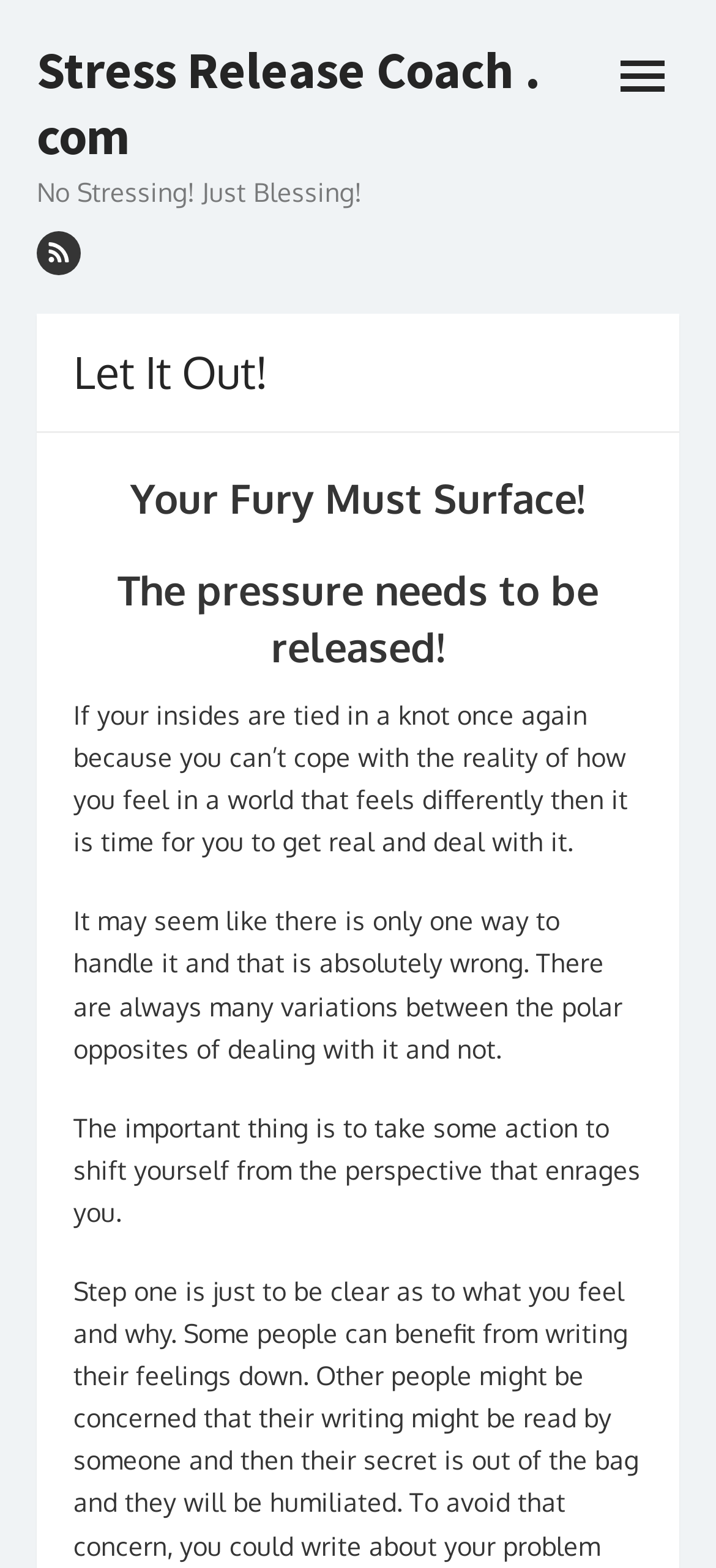Illustrate the webpage with a detailed description.

The webpage is titled "Let It Out! – Stress Release Coach . com" and appears to be a stress release coaching website. At the top left corner, there is a "Skip to content" link, followed by the website's title "Stress Release Coach. com" in a larger font. Below the title, there is a motivational phrase "No Stressing! Just Blessing!".

To the right of the title, there is a small link "M" and a button to "open menu". When the menu is opened, it displays a header with three headings: "Let It Out!", "Your Fury Must Surface!", and "The pressure needs to be released!". Below the headings, there are three paragraphs of text that discuss the importance of dealing with emotions and taking action to shift one's perspective.

The overall layout of the webpage is simple, with a focus on the text content. There are no images on the page. The menu button is located at the top right corner, and the main content is centered on the page.